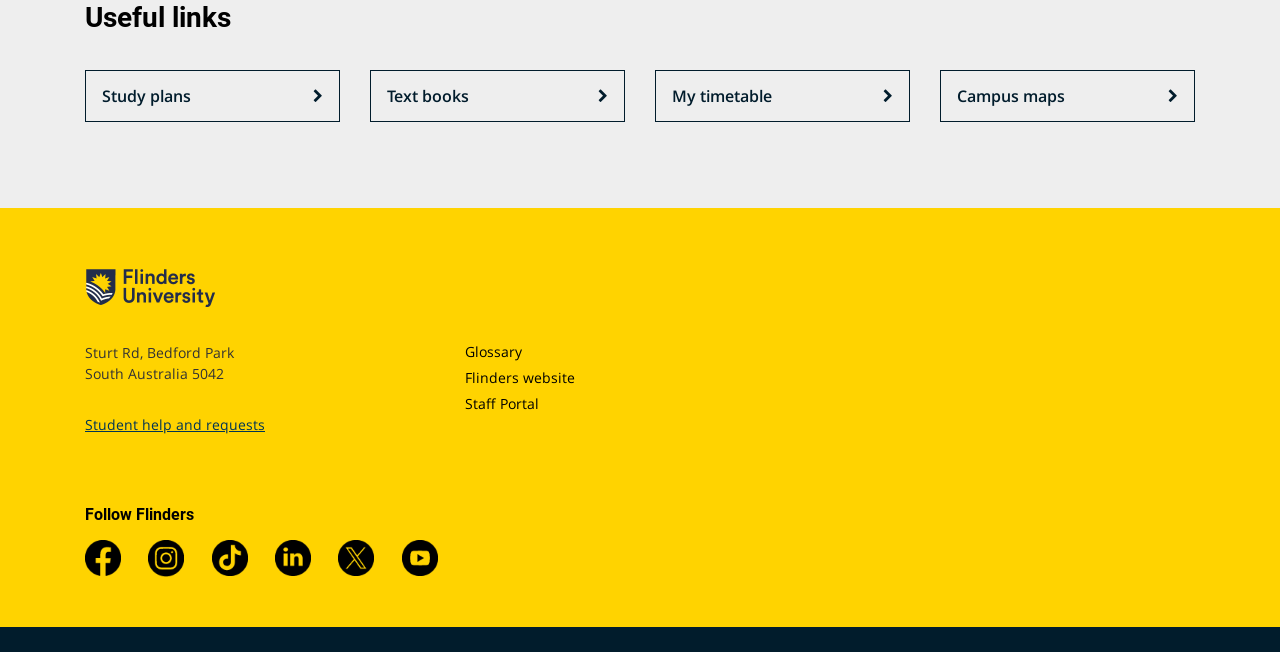Identify the bounding box coordinates of the clickable region necessary to fulfill the following instruction: "Access Campus maps". The bounding box coordinates should be four float numbers between 0 and 1, i.e., [left, top, right, bottom].

[0.734, 0.107, 0.934, 0.186]